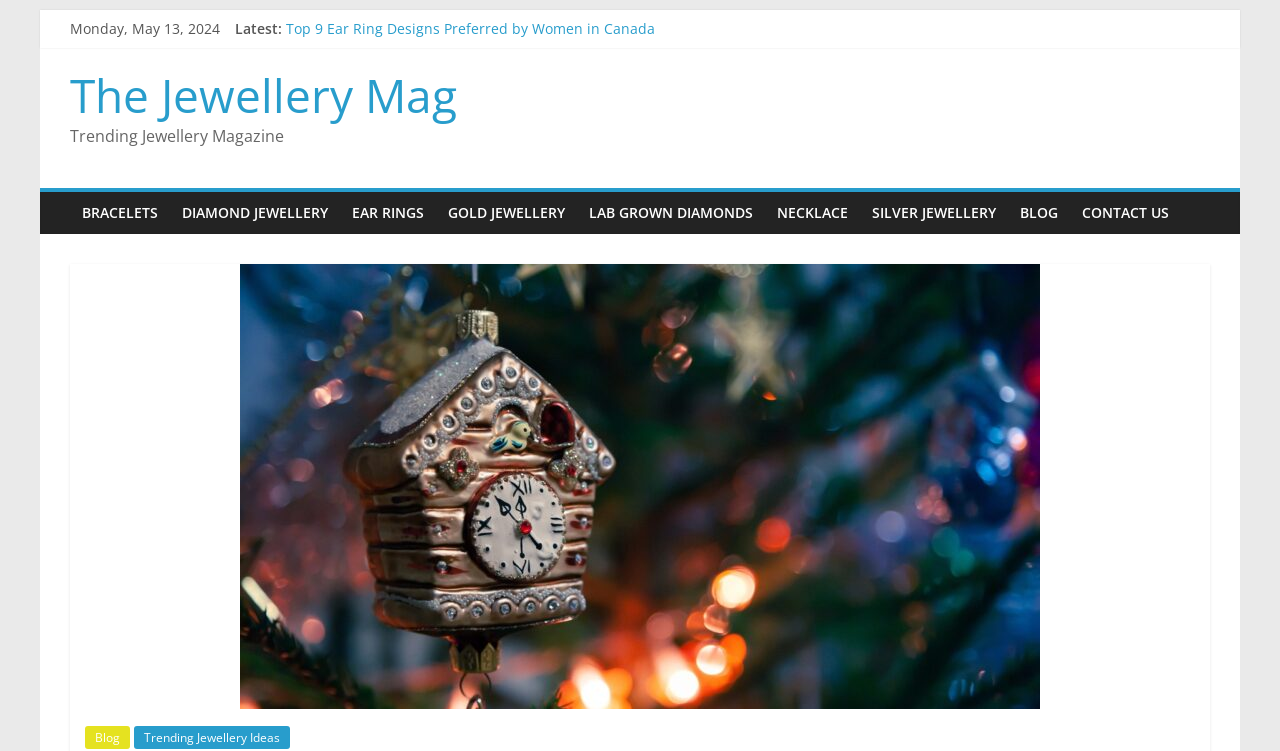Please provide the bounding box coordinates for the element that needs to be clicked to perform the instruction: "Learn about top 5 wedding necklace designs for brides". The coordinates must consist of four float numbers between 0 and 1, formatted as [left, top, right, bottom].

[0.223, 0.007, 0.448, 0.033]